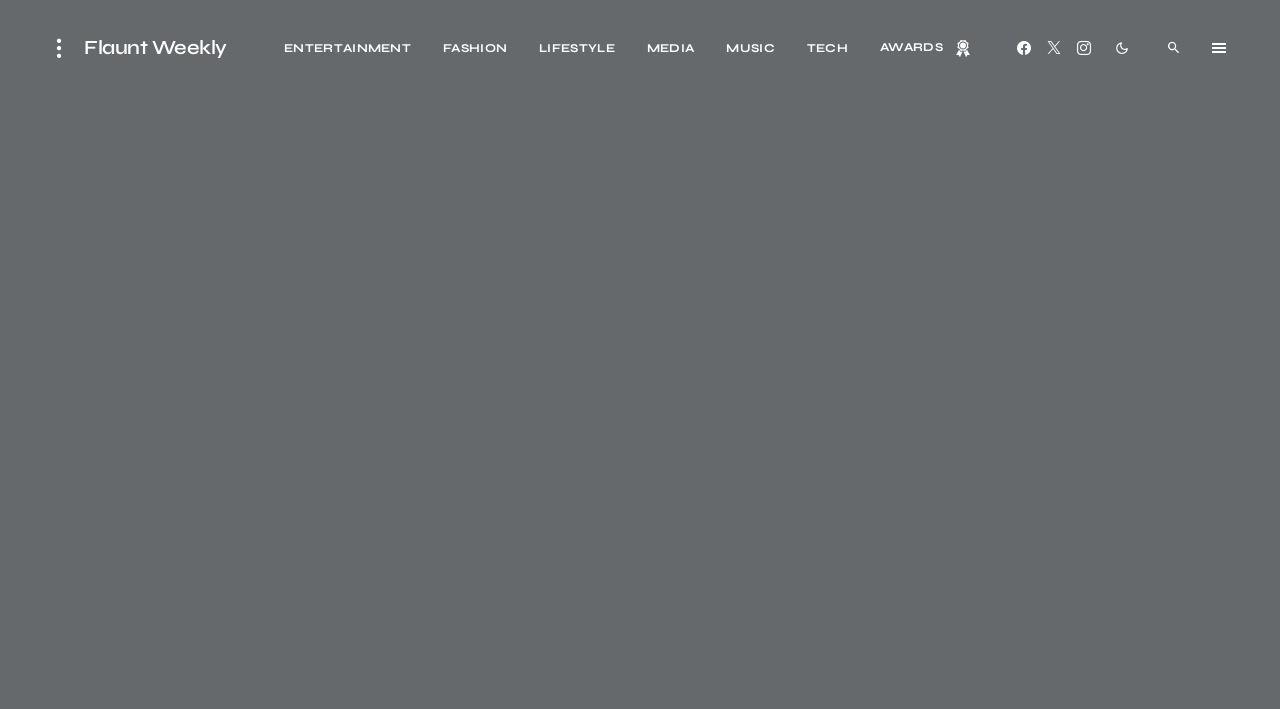Locate the bounding box of the UI element described in the following text: "Flaunt Weekly".

[0.066, 0.047, 0.177, 0.089]